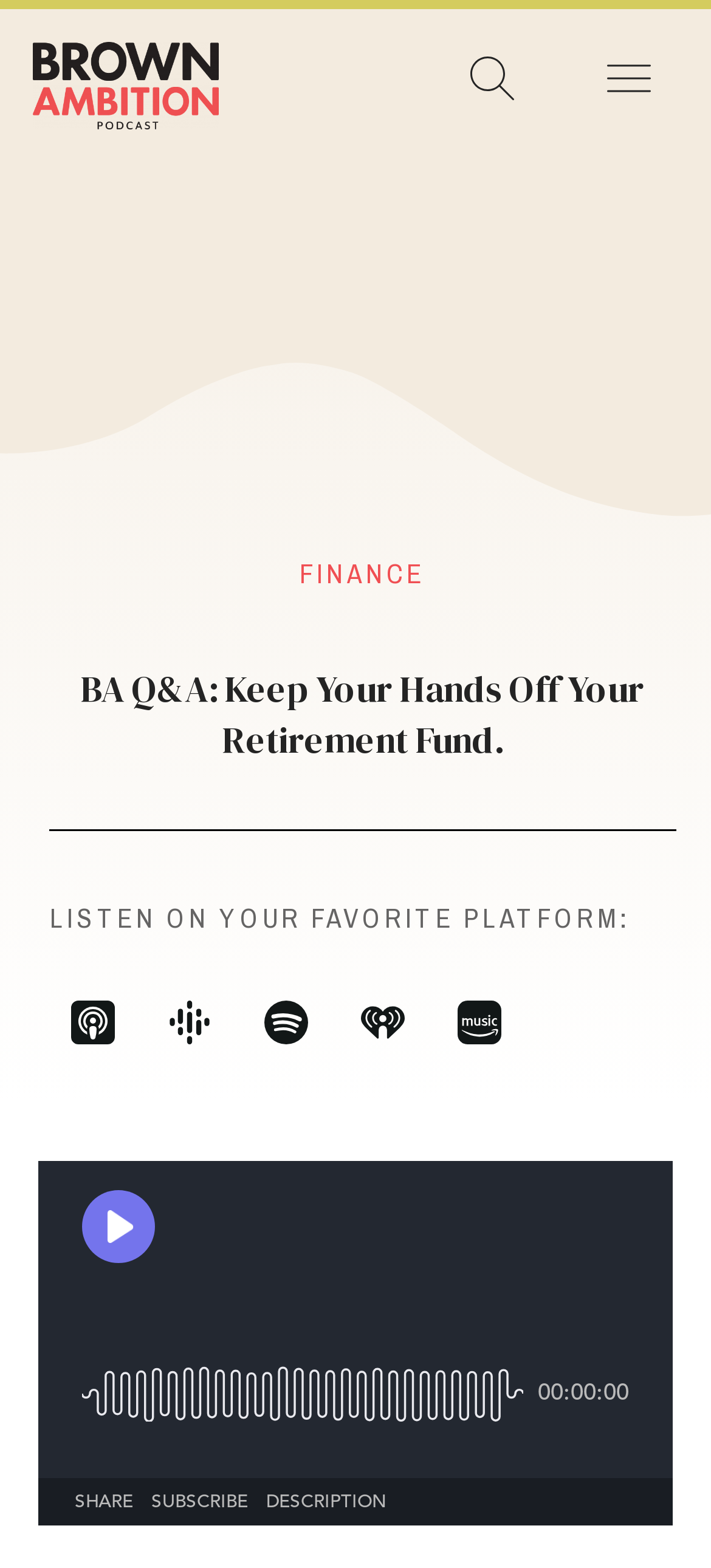Answer this question in one word or a short phrase: What is the category of this webpage?

FINANCE